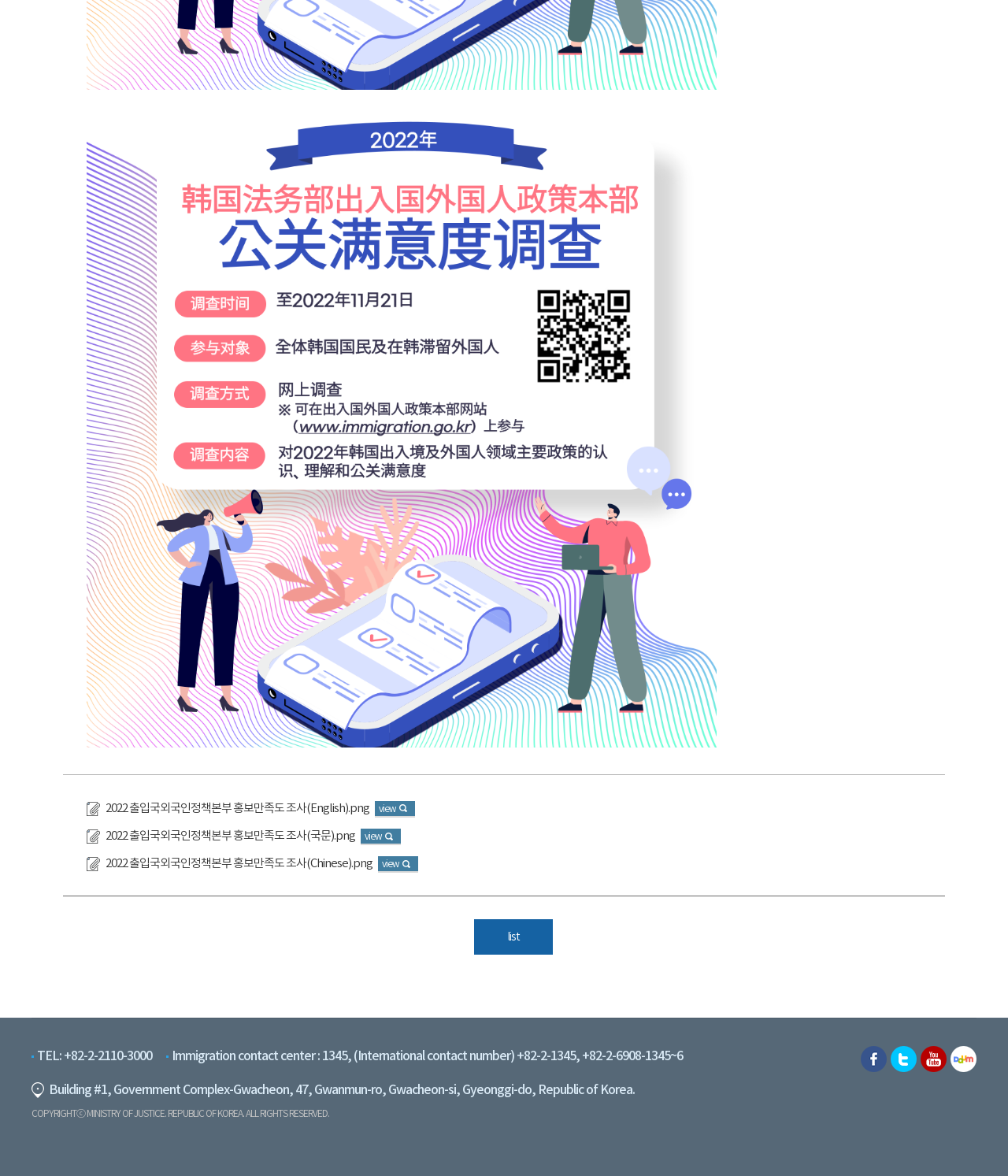Could you indicate the bounding box coordinates of the region to click in order to complete this instruction: "switch to list view".

[0.47, 0.782, 0.548, 0.812]